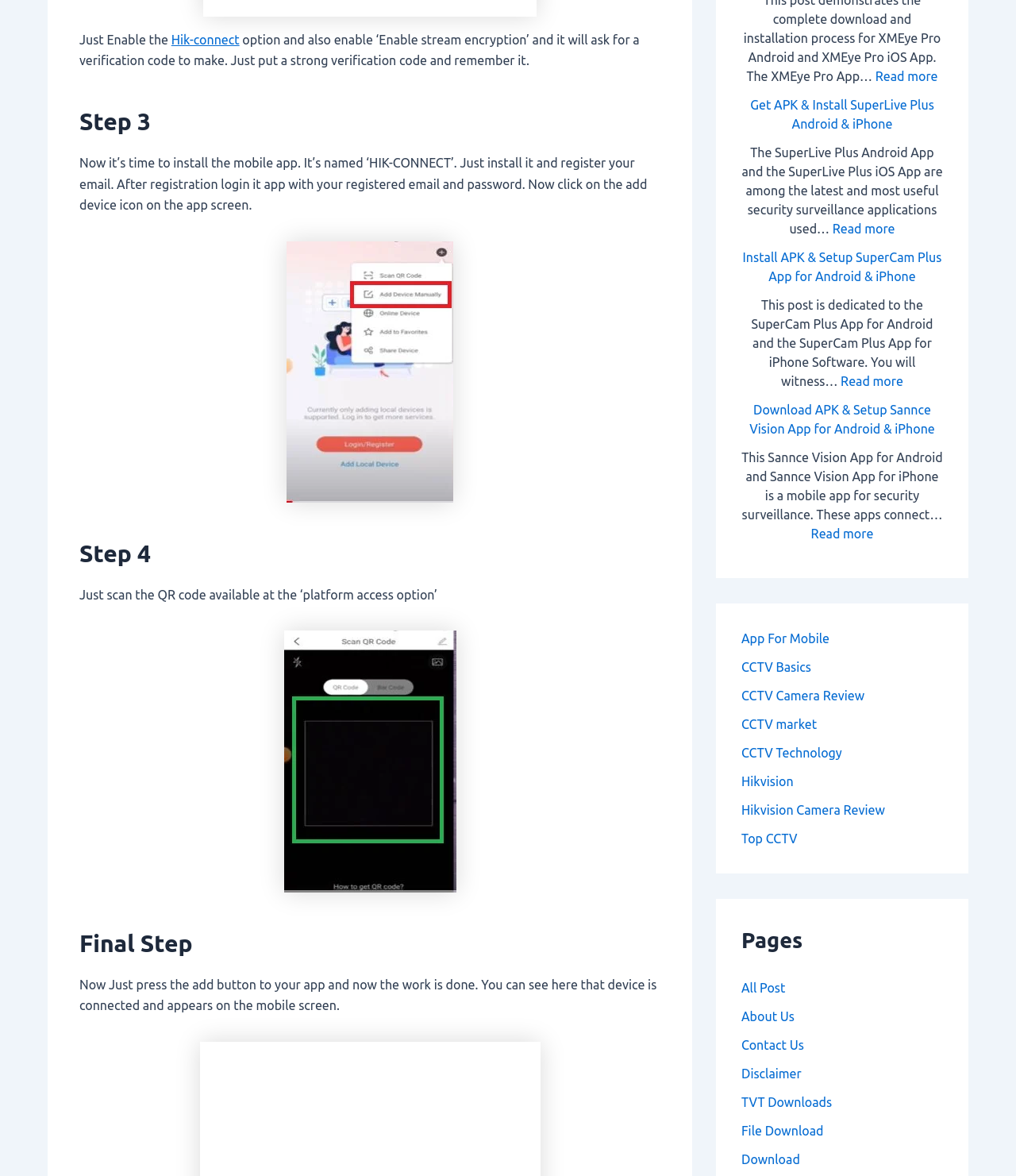Identify the bounding box of the UI element described as follows: "App For Mobile". Provide the coordinates as four float numbers in the range of 0 to 1 [left, top, right, bottom].

[0.73, 0.537, 0.816, 0.549]